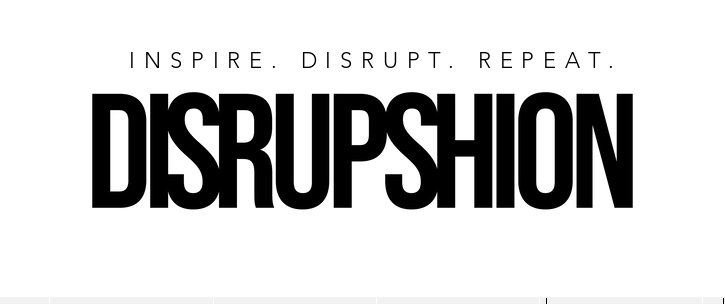Analyze the image and provide a detailed caption.

The image features a bold and striking text design that encapsulates the ethos of creativity and innovation. Prominently displayed is the phrase "INSPIRE. DISRUPT. REPEAT." above the word "DISRUPSHION," which is characterized by a modern and impactful typography. The use of capital letters emphasizes strength and determination, inviting viewers to engage with the message of continual inspiration and disruption in various creative fields. This graphic effectively conveys a commitment to challenging norms and encouraging fresh perspectives, reflecting a vibrant cultural narrative.